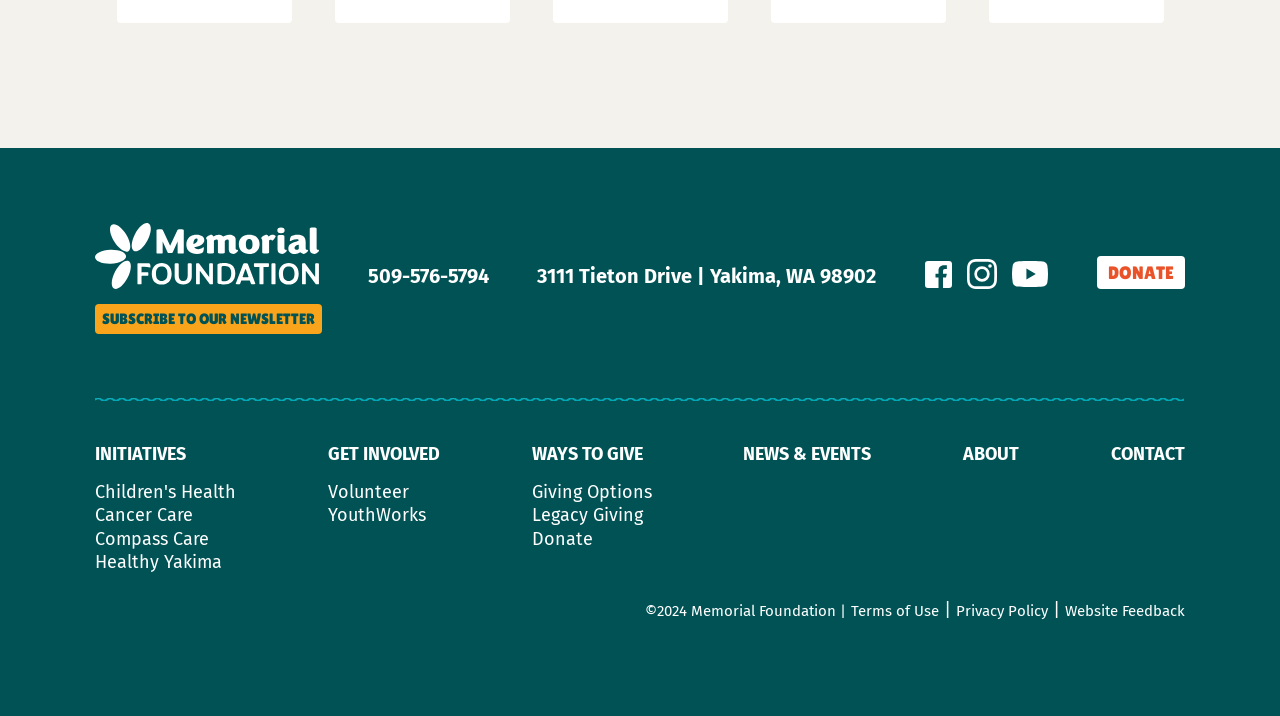Identify the bounding box of the UI component described as: "Contacts".

None